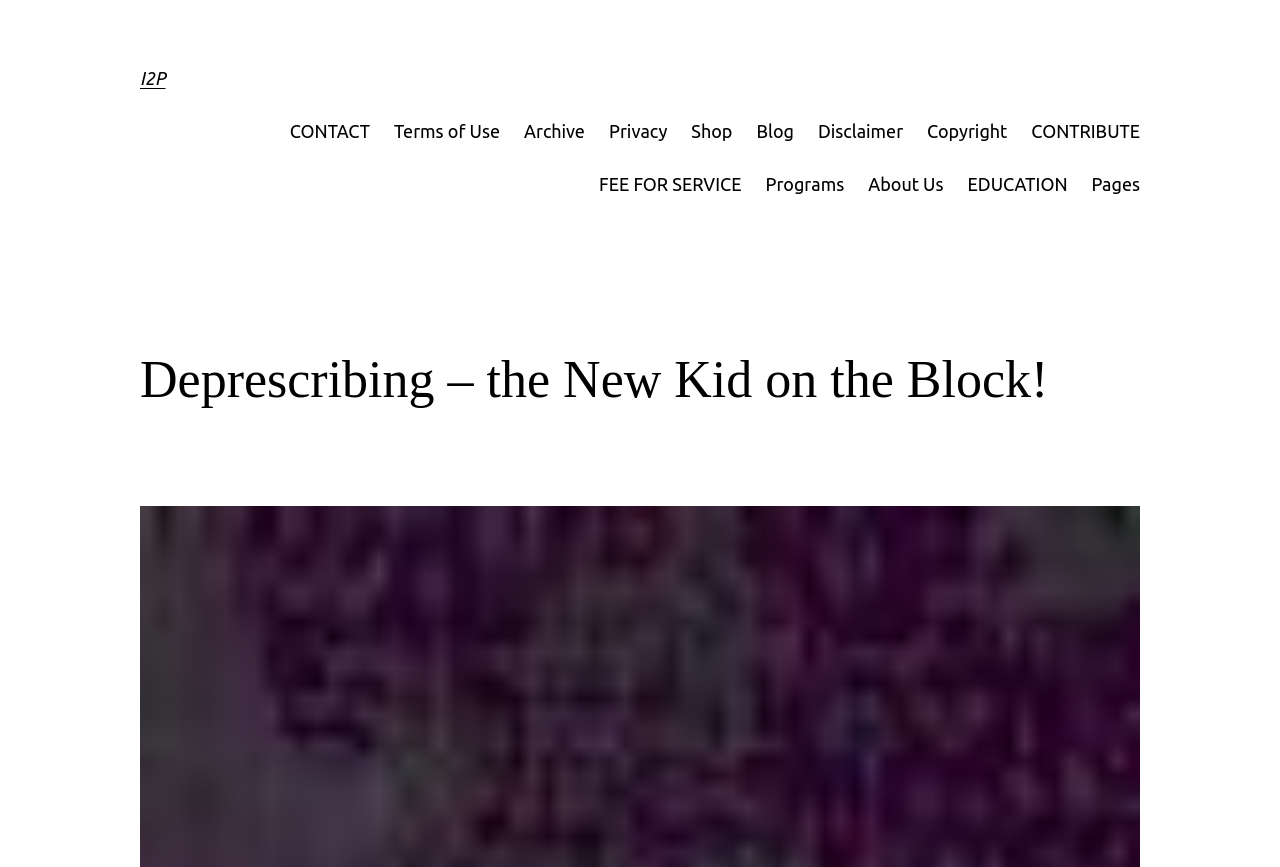Identify the bounding box coordinates for the region to click in order to carry out this instruction: "read the disclaimer". Provide the coordinates using four float numbers between 0 and 1, formatted as [left, top, right, bottom].

[0.639, 0.135, 0.706, 0.168]